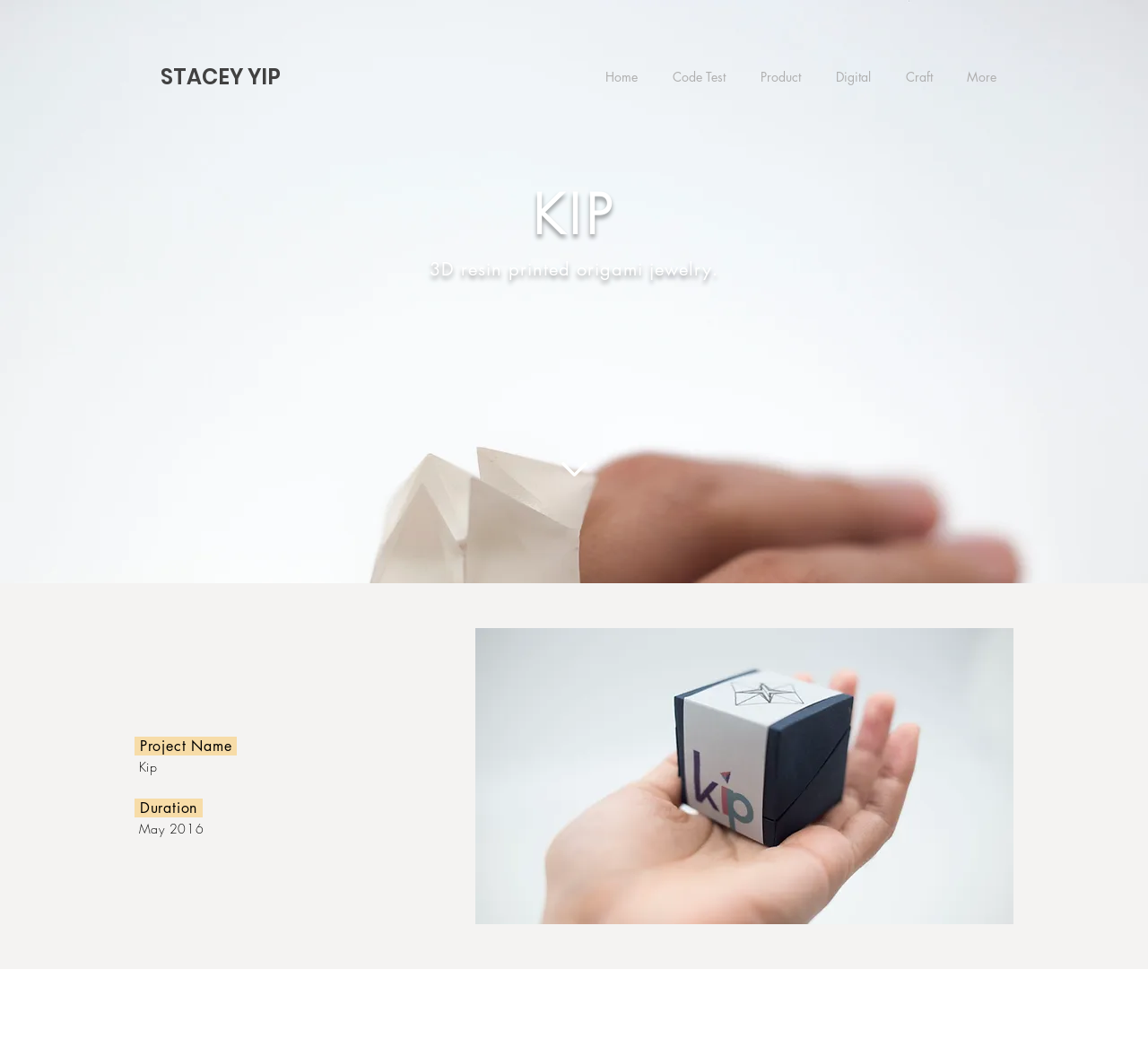How many navigation links are there?
Please look at the screenshot and answer using one word or phrase.

6